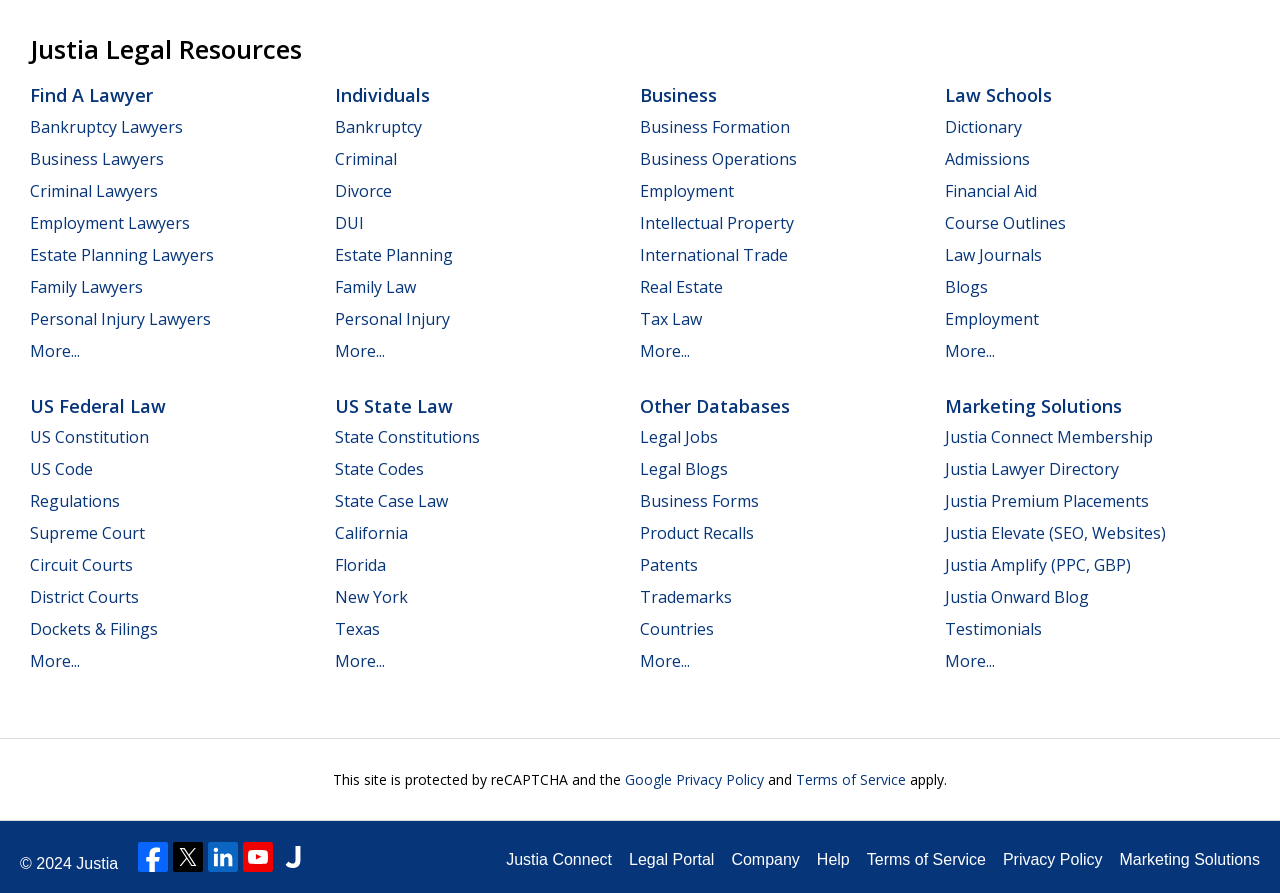Based on the element description, predict the bounding box coordinates (top-left x, top-left y, bottom-right x, bottom-right y) for the UI element in the screenshot: Estate Planning Lawyers

[0.023, 0.273, 0.167, 0.298]